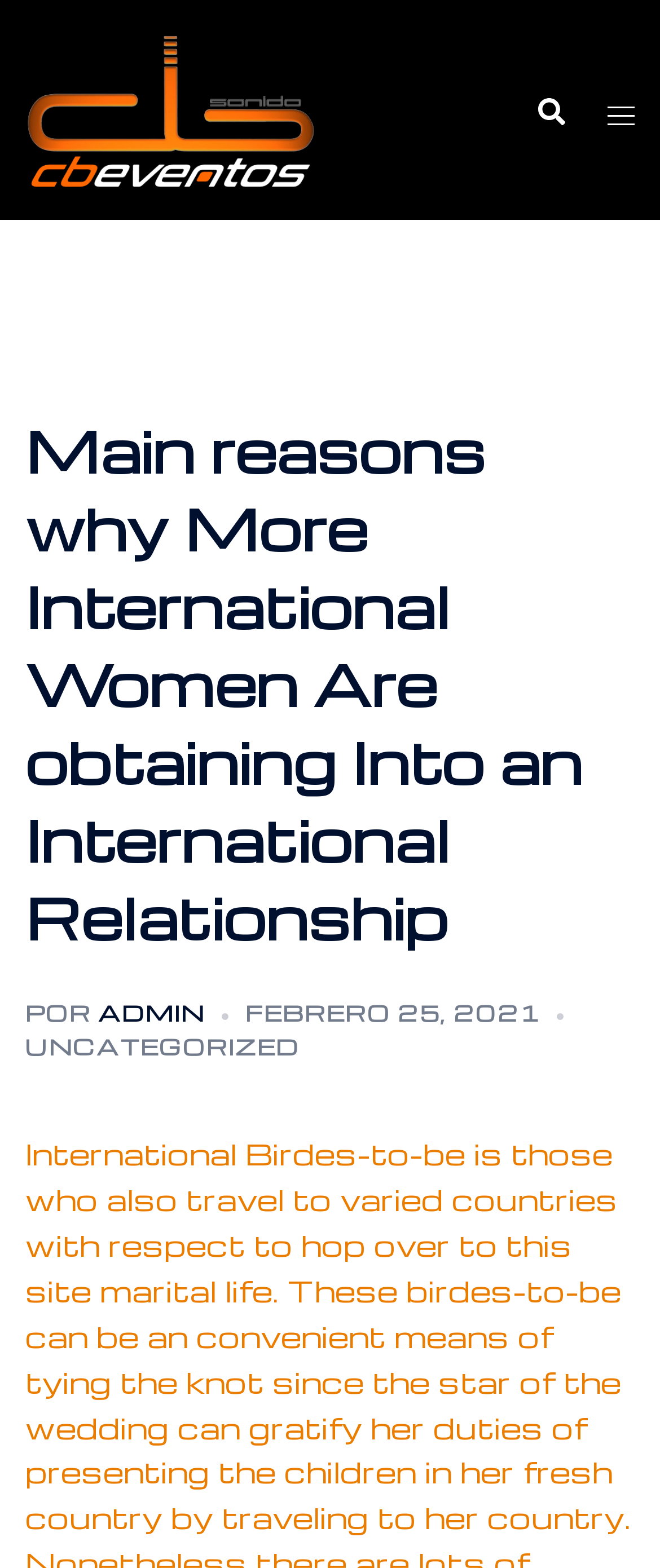Given the element description "title="CB SONIDO EVENTOS"" in the screenshot, predict the bounding box coordinates of that UI element.

[0.038, 0.054, 0.481, 0.079]